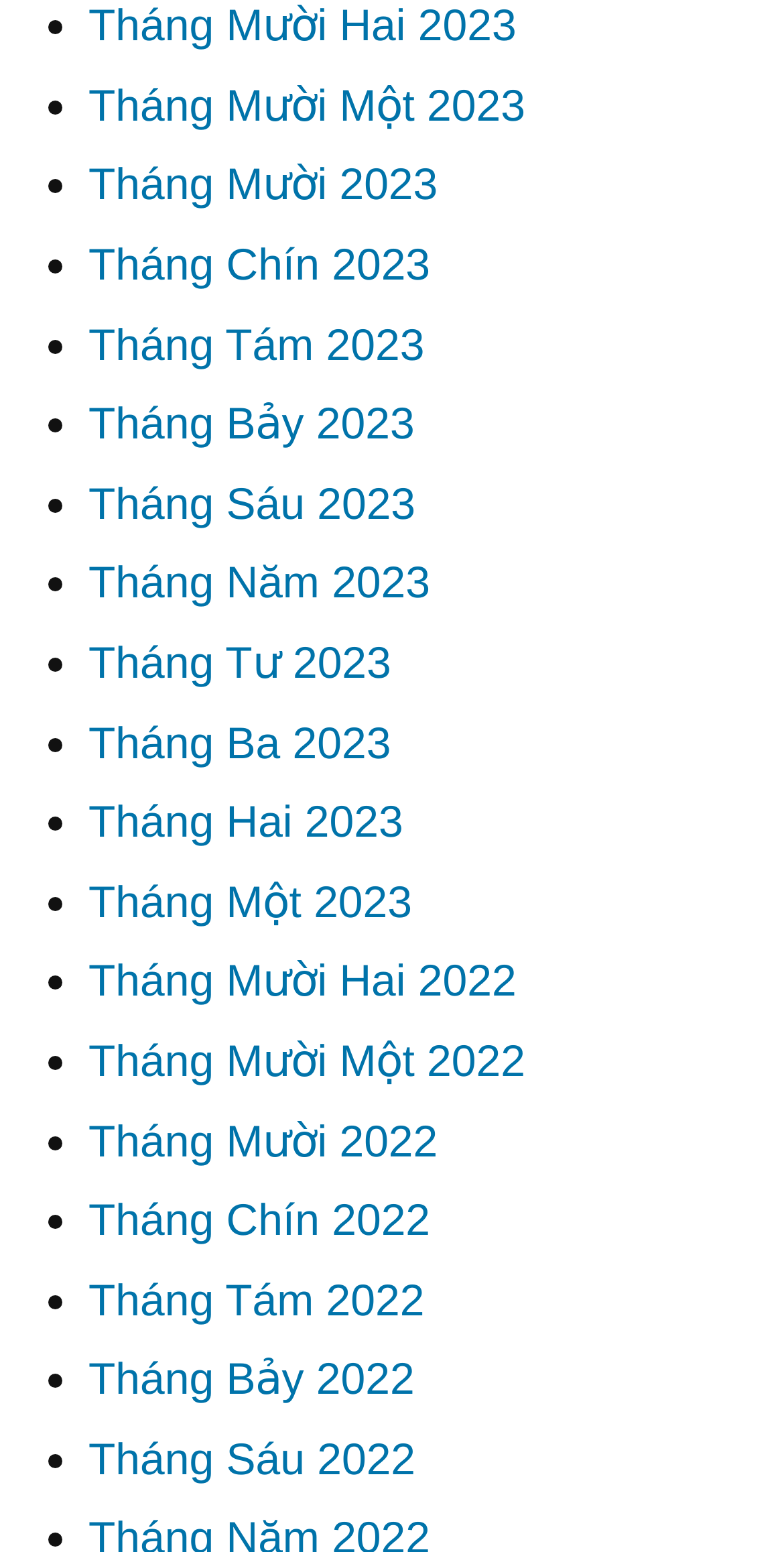Are the months listed in chronological order?
Based on the image, answer the question with as much detail as possible.

I examined the list of links and found that the months are listed in chronological order, from the latest month (December 2023) to the earliest month (December 2022).